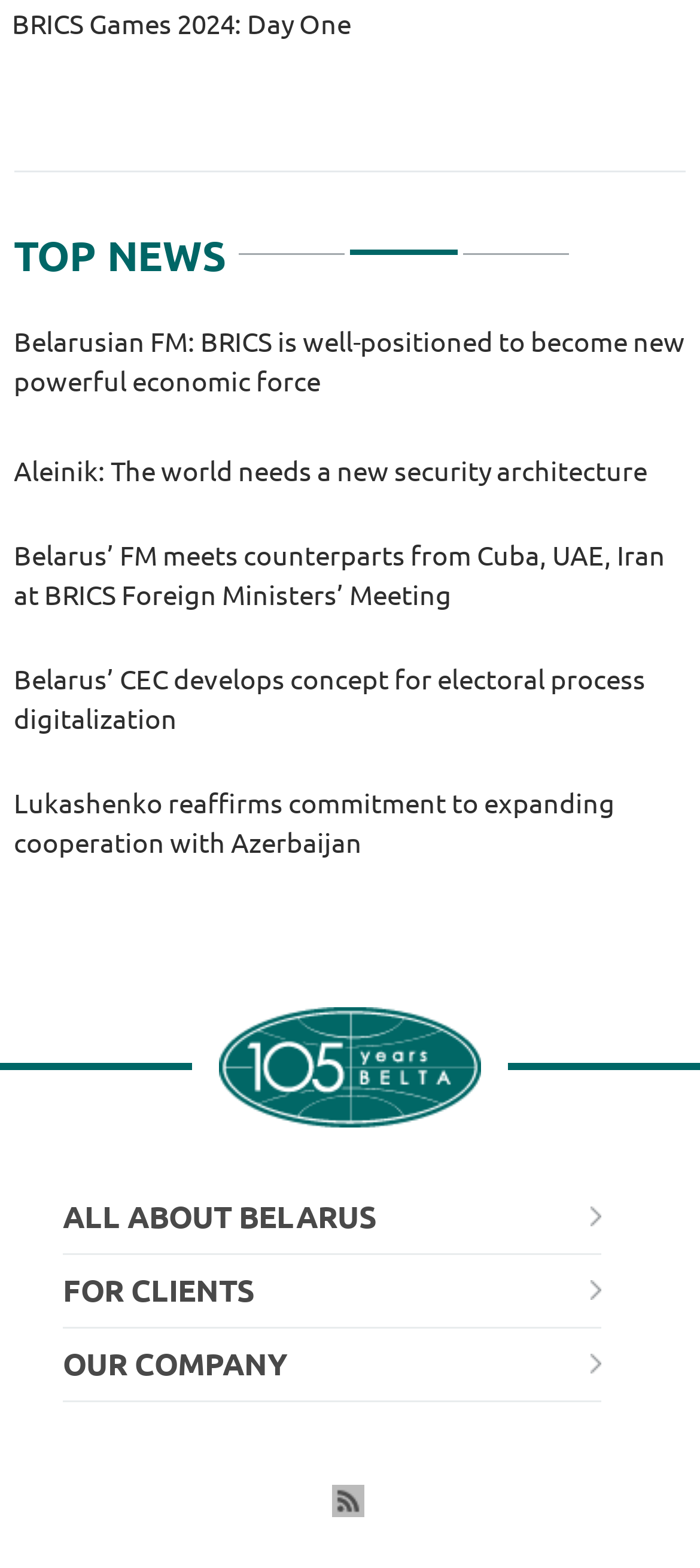Identify the bounding box coordinates of the clickable section necessary to follow the following instruction: "Read the Blog". The coordinates should be presented as four float numbers from 0 to 1, i.e., [left, top, right, bottom].

None